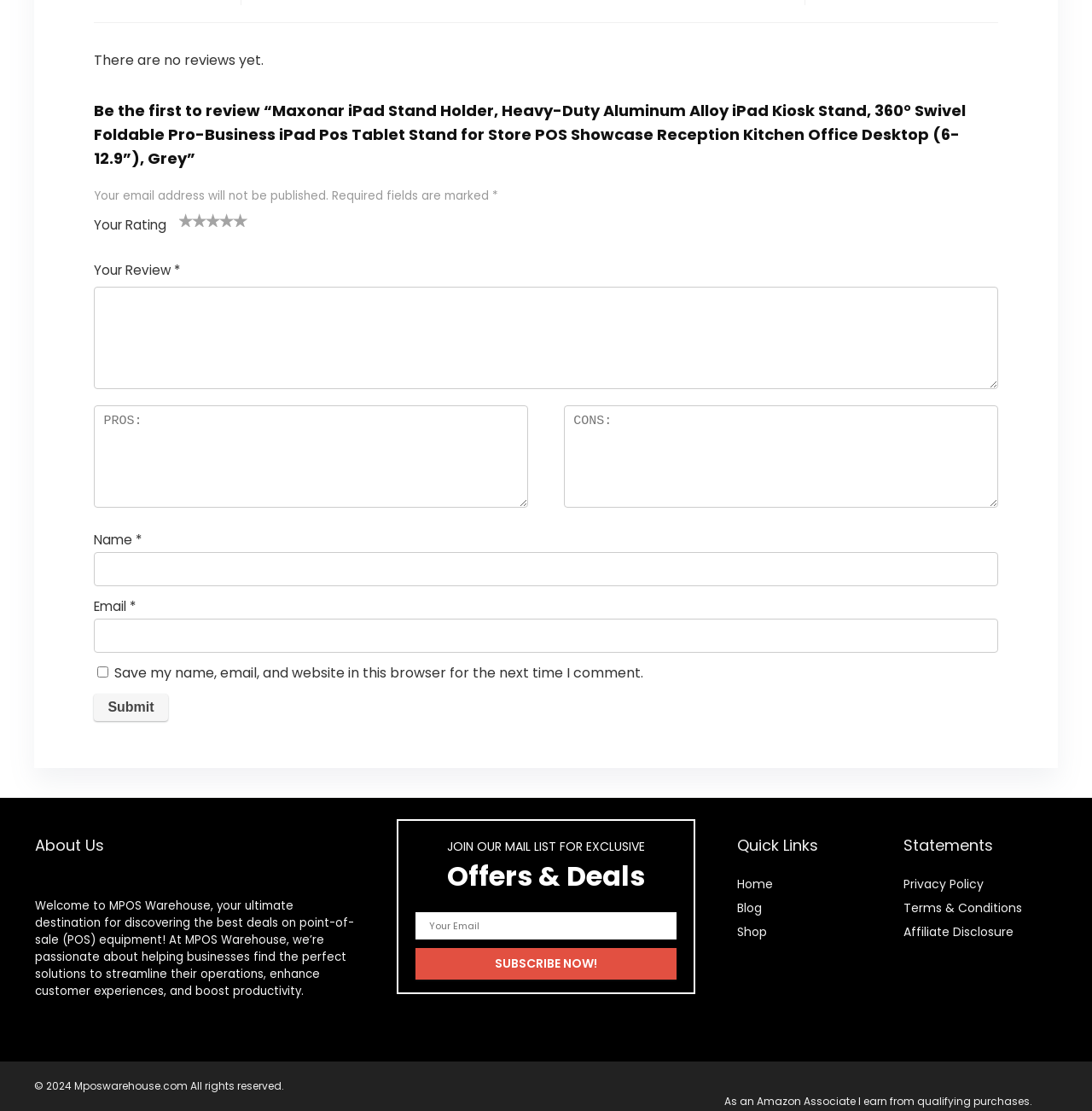Using the element description provided, determine the bounding box coordinates in the format (top-left x, top-left y, bottom-right x, bottom-right y). Ensure that all values are floating point numbers between 0 and 1. Element description: Home

[0.675, 0.788, 0.708, 0.803]